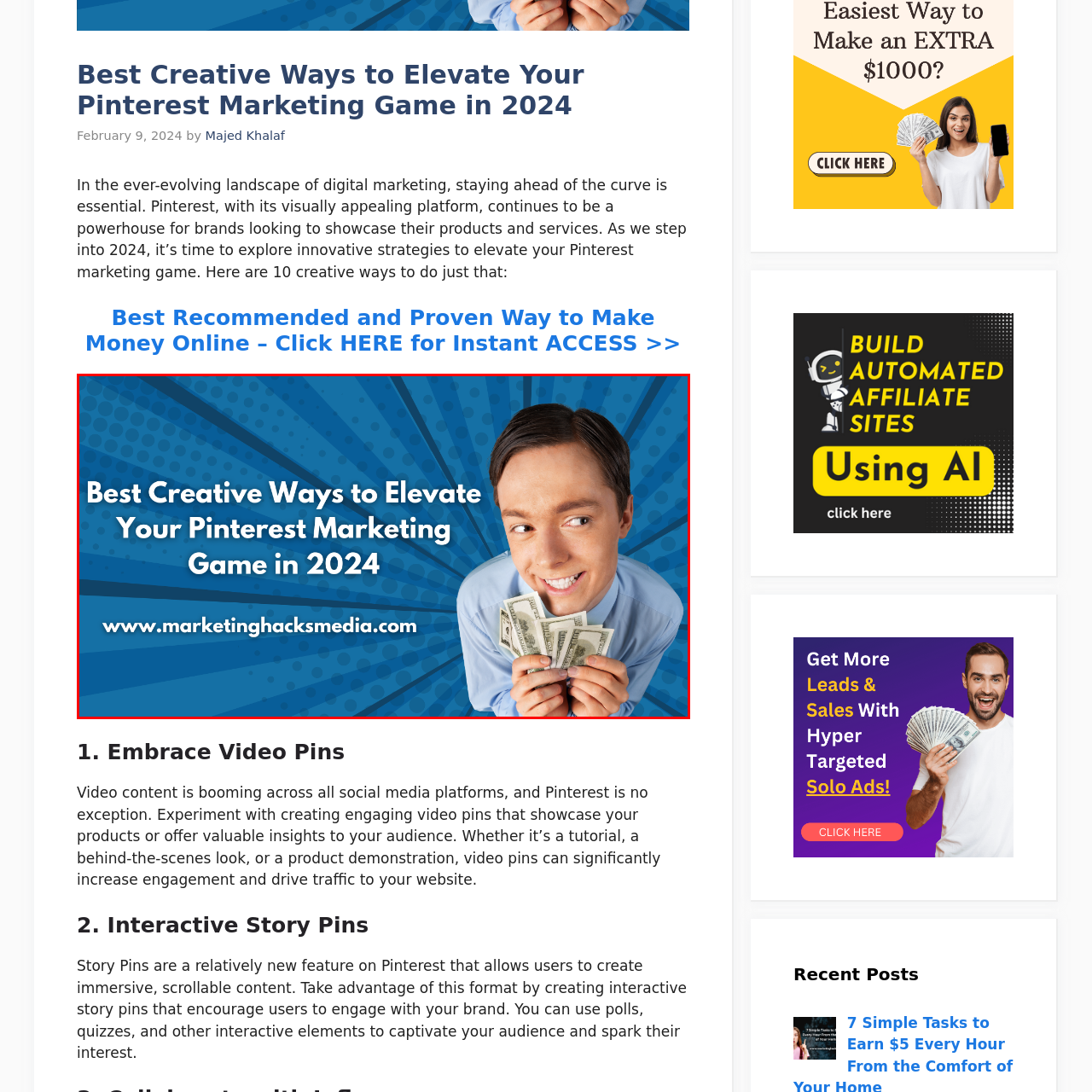Look closely at the zone within the orange frame and give a detailed answer to the following question, grounding your response on the visual details: 
What is the topic of the marketing strategies mentioned?

The topic of the marketing strategies mentioned is Pinterest because the caption states that the image is focused on 'innovative marketing strategies for Pinterest' and the title above the young man mentions 'Elevate Your Pinterest Marketing Game'.